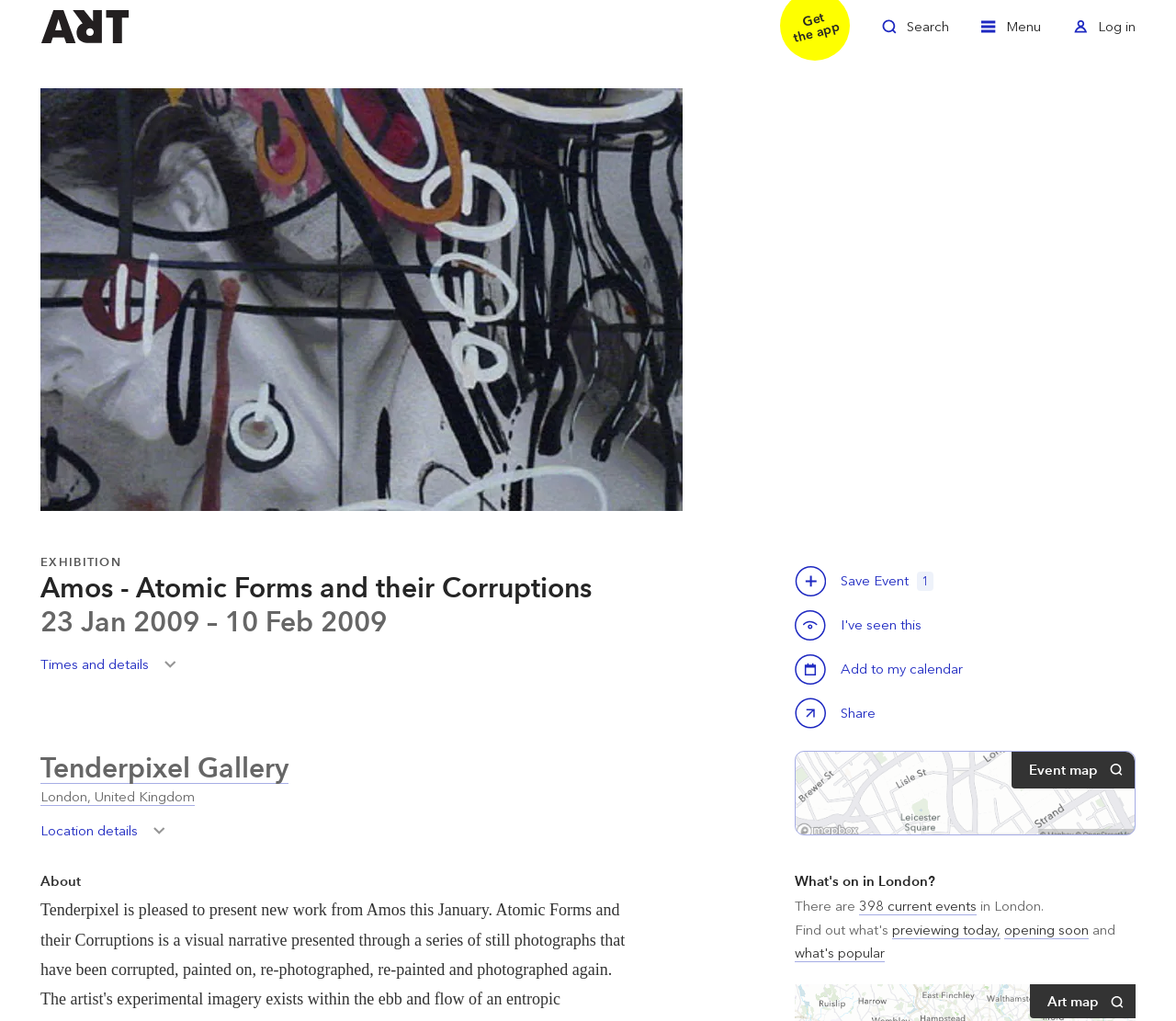Determine the bounding box coordinates for the area you should click to complete the following instruction: "Back to list of modules".

None